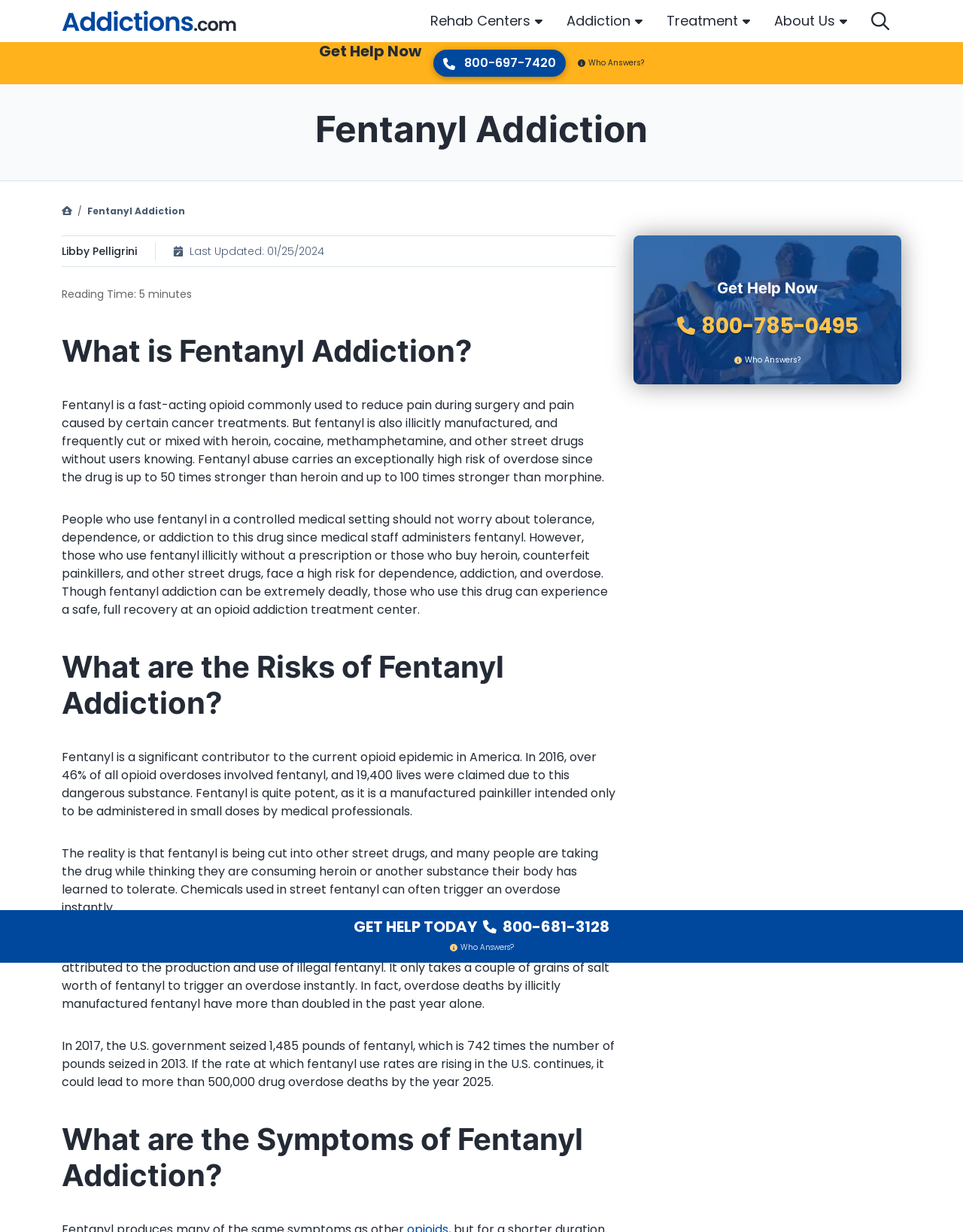Find the bounding box coordinates of the element to click in order to complete the given instruction: "Click the 'Get Help Now' button."

[0.331, 0.034, 0.438, 0.068]